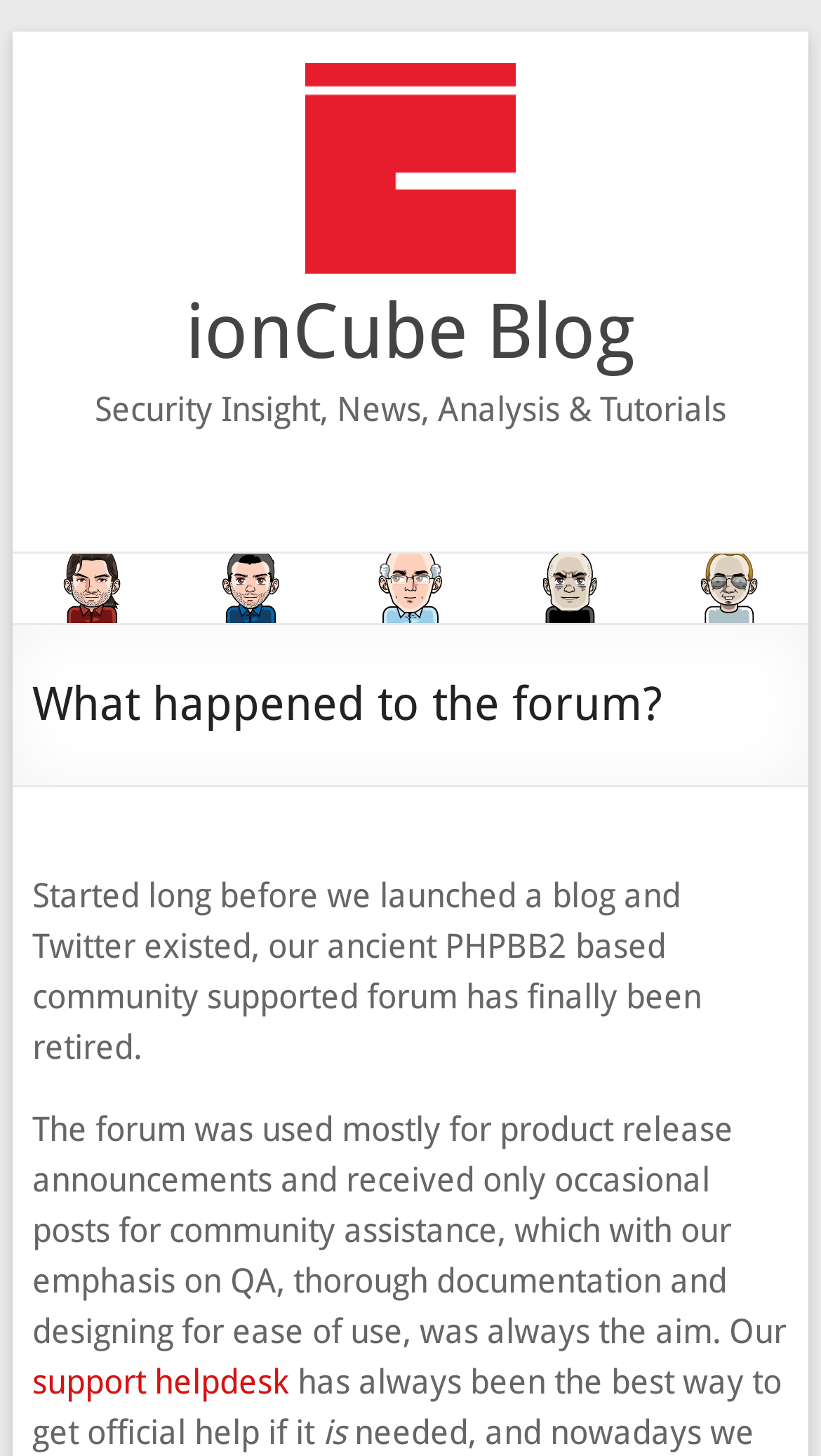Write an extensive caption that covers every aspect of the webpage.

The webpage is about the ionCube Blog, with a prominent logo image at the top center of the page. Below the logo, there is a heading that reads "ionCube Blog" and a link with the same text. To the right of the logo, there is a static text that says "Security Insight, News, Analysis & Tutorials".

The main content of the page is a blog post titled "What happened to the forum?" which is located below the logo and heading. The post starts with a paragraph of text that explains the retirement of the ancient PHPBB2 based community supported forum, which was used mostly for product release announcements. 

Below this paragraph, there is another paragraph of text that continues to explain the reason for the forum's retirement, mentioning the emphasis on QA, thorough documentation, and designing for ease of use. This paragraph also contains a link to the "support helpdesk" which is located at the bottom right of the text.

There is also a small link at the top left of the page that says "Skip to content", and another image at the top right of the page that is also labeled as "ionCube Blog".